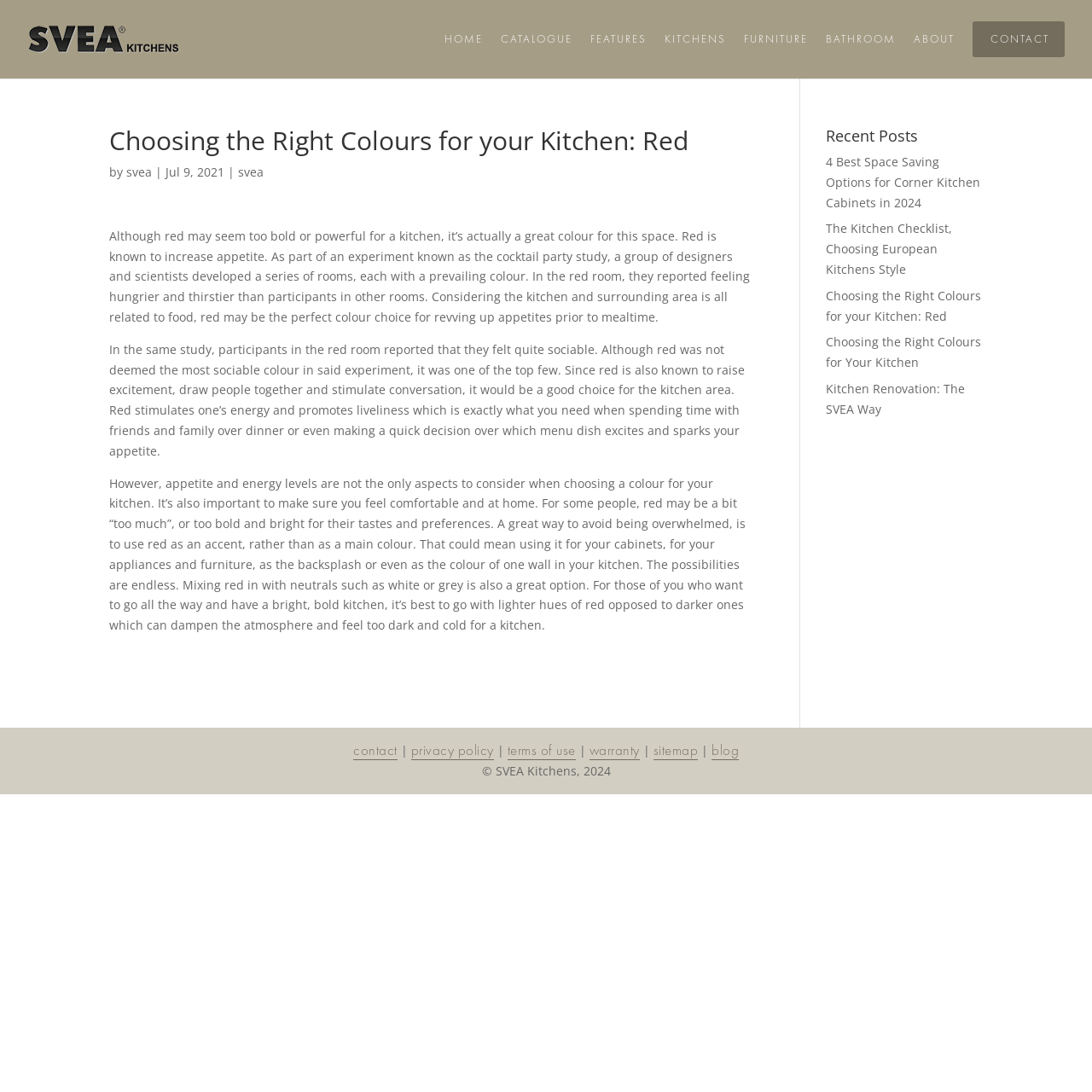Please locate the bounding box coordinates of the element that should be clicked to complete the given instruction: "Start using FARO Sphere".

None